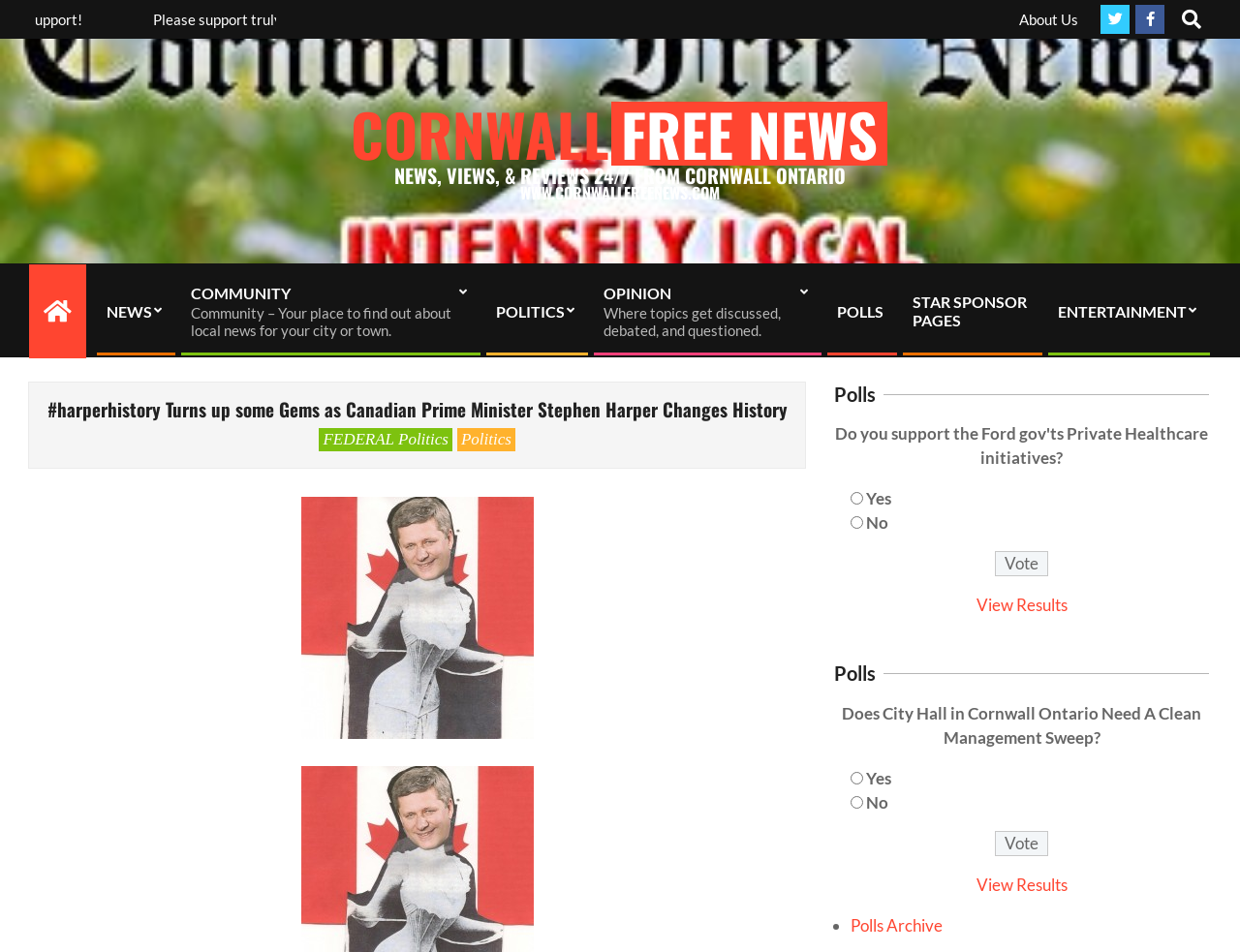Could you locate the bounding box coordinates for the section that should be clicked to accomplish this task: "Go to About Us page".

[0.822, 0.011, 0.87, 0.029]